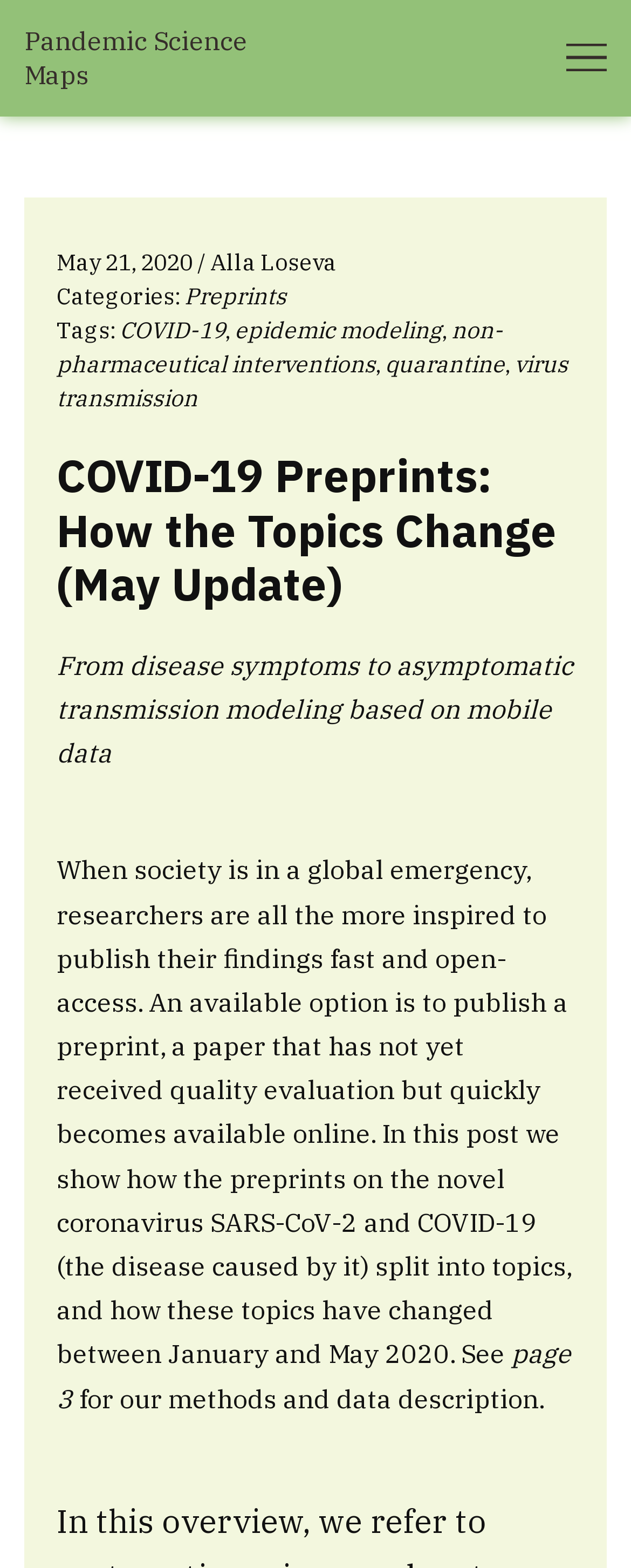What is the topic of the post?
Please provide a single word or phrase as the answer based on the screenshot.

COVID-19